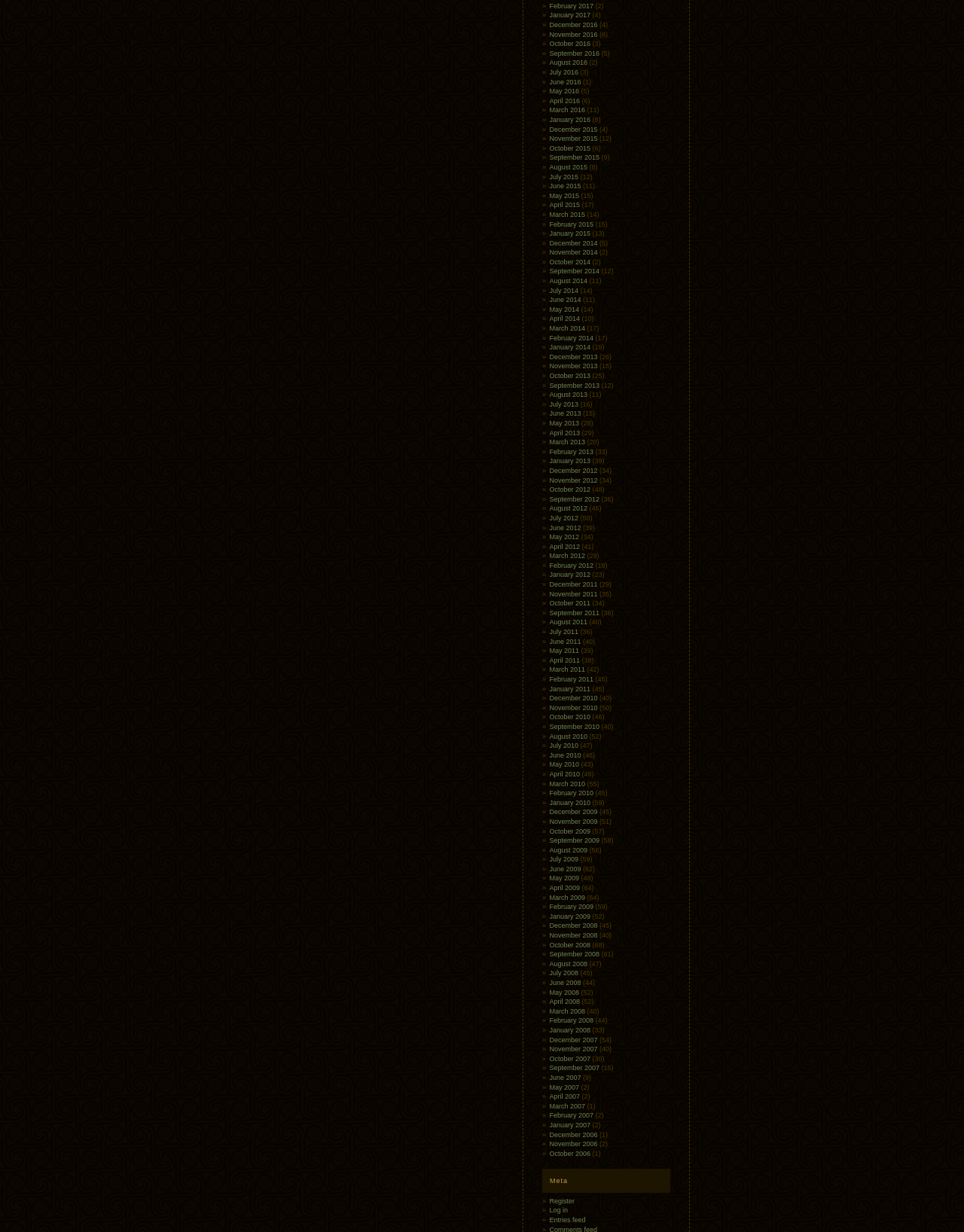Predict the bounding box for the UI component with the following description: "March 2007".

[0.57, 0.895, 0.607, 0.901]